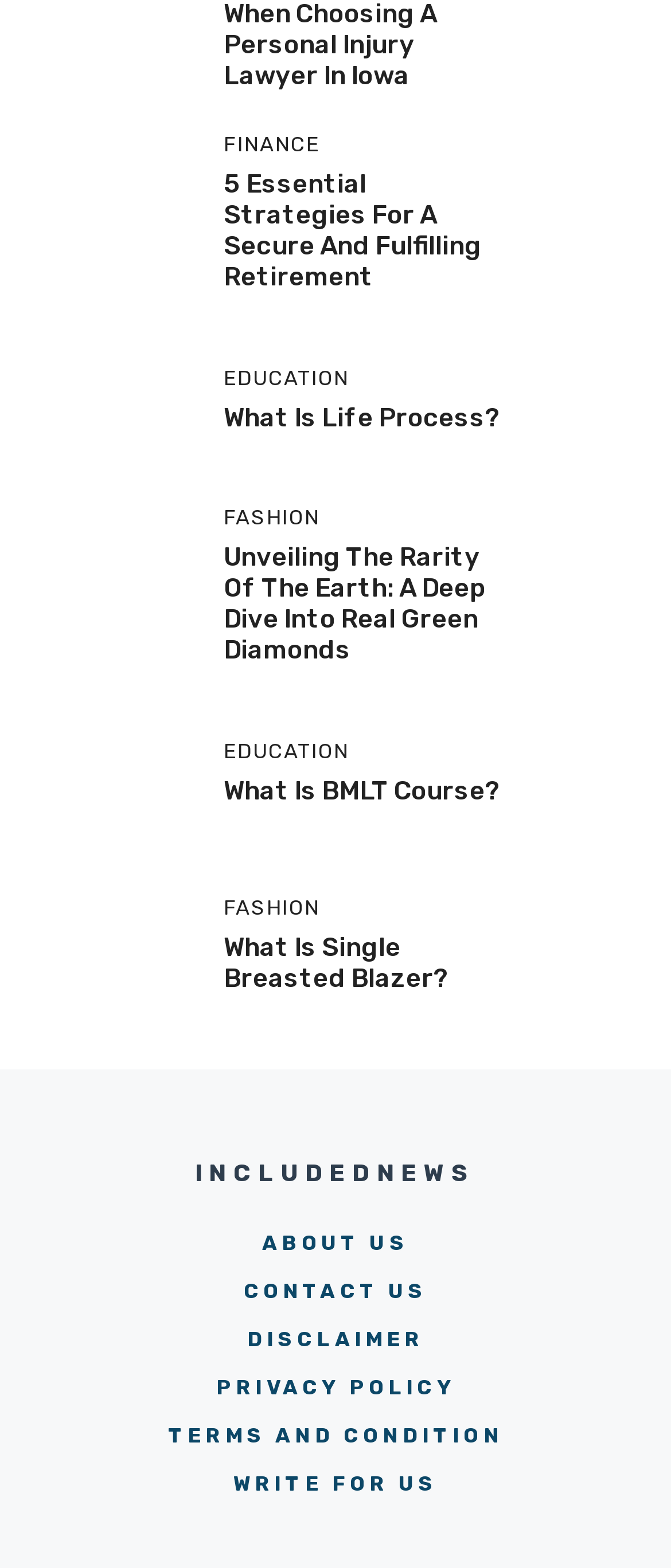Please answer the following query using a single word or phrase: 
How many figures are on the webpage?

5